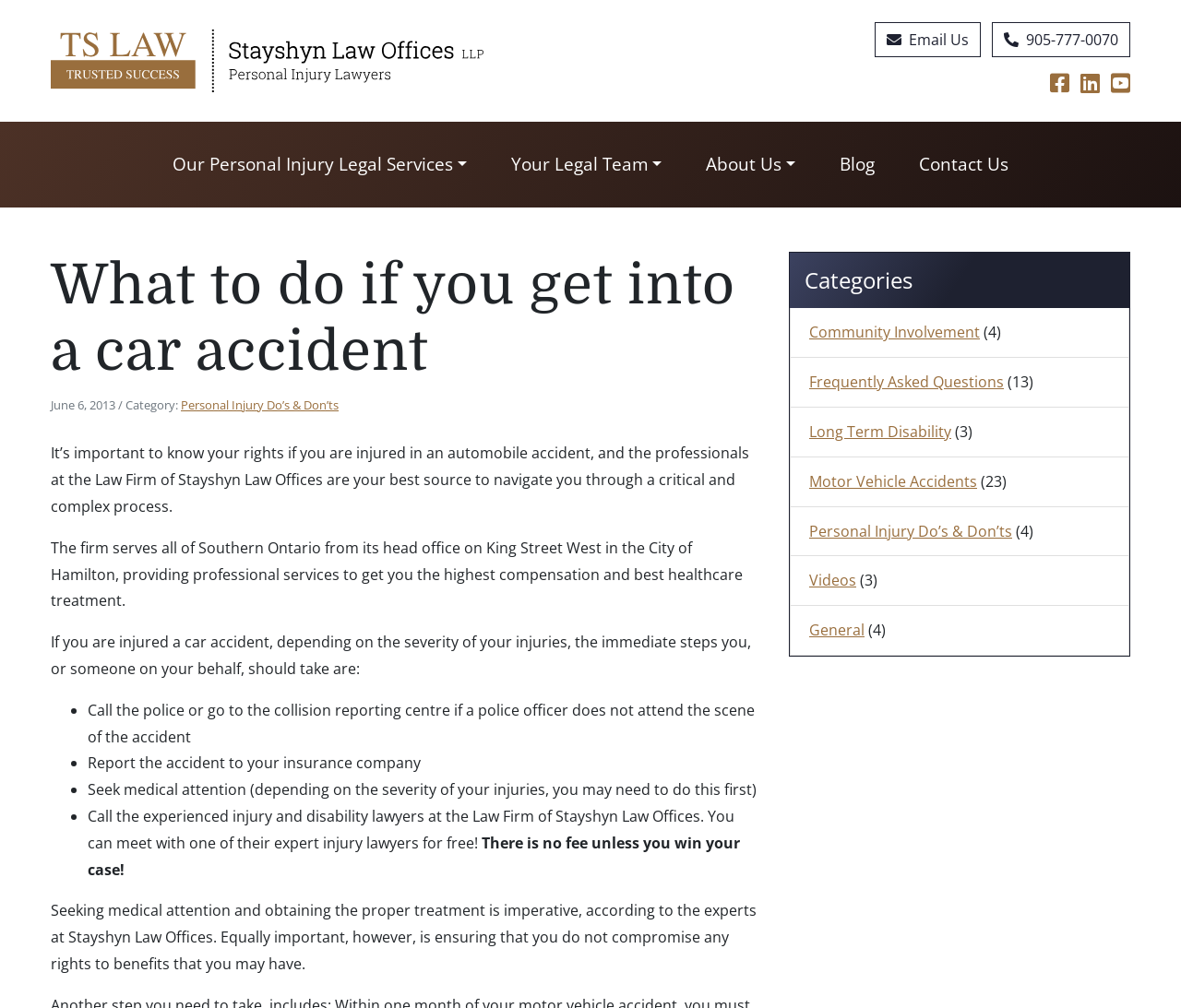Based on the image, provide a detailed response to the question:
What services does the law firm provide?

The law firm provides personal injury legal services, which can be seen in the link 'Our Personal Injury Legal Services' in the top navigation bar. Additionally, the webpage mentions that the firm serves all of Southern Ontario, providing professional services to get clients the highest compensation and best healthcare treatment.